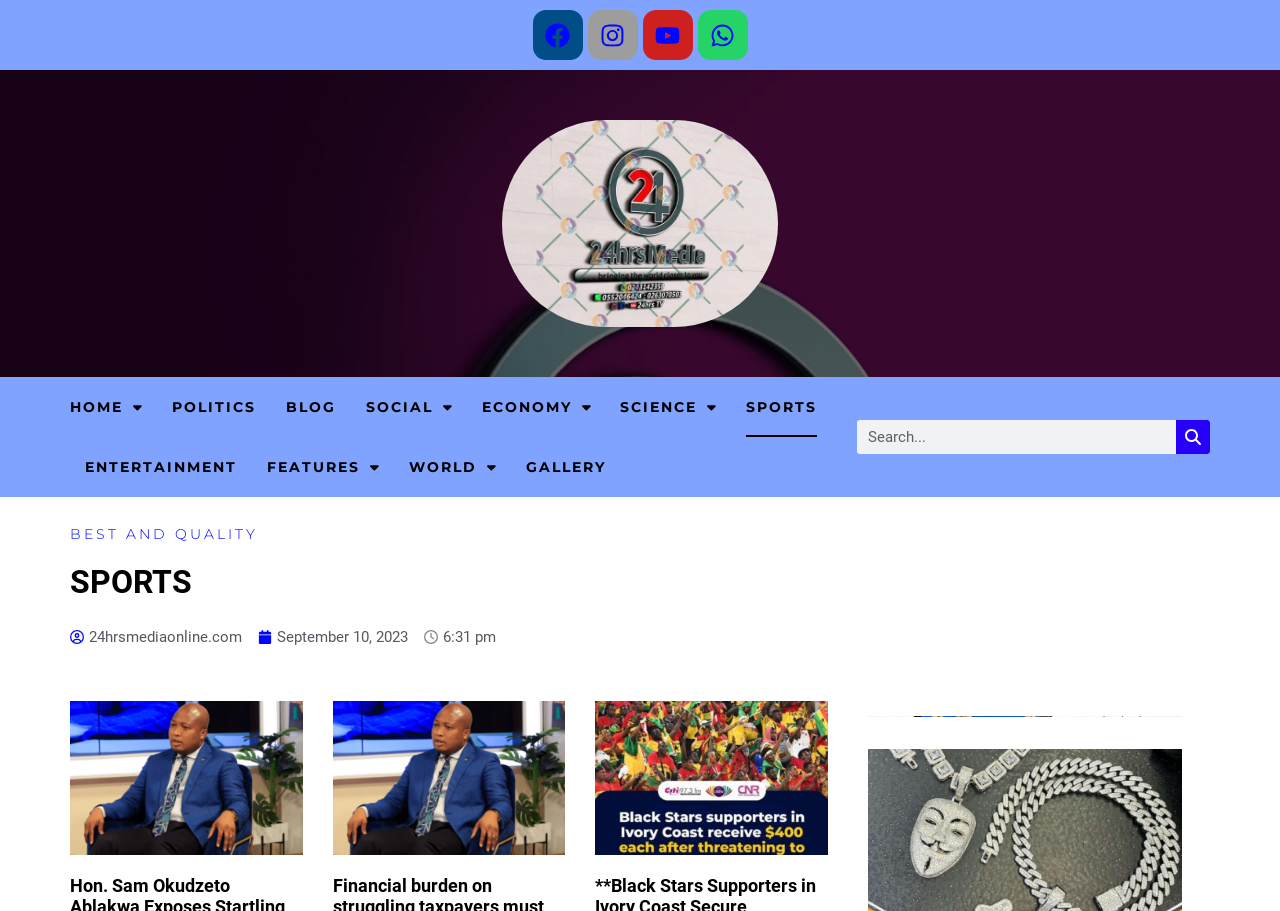From the webpage screenshot, identify the region described by September 10, 2023. Provide the bounding box coordinates as (top-left x, top-left y, bottom-right x, bottom-right y), with each value being a floating point number between 0 and 1.

[0.202, 0.684, 0.319, 0.715]